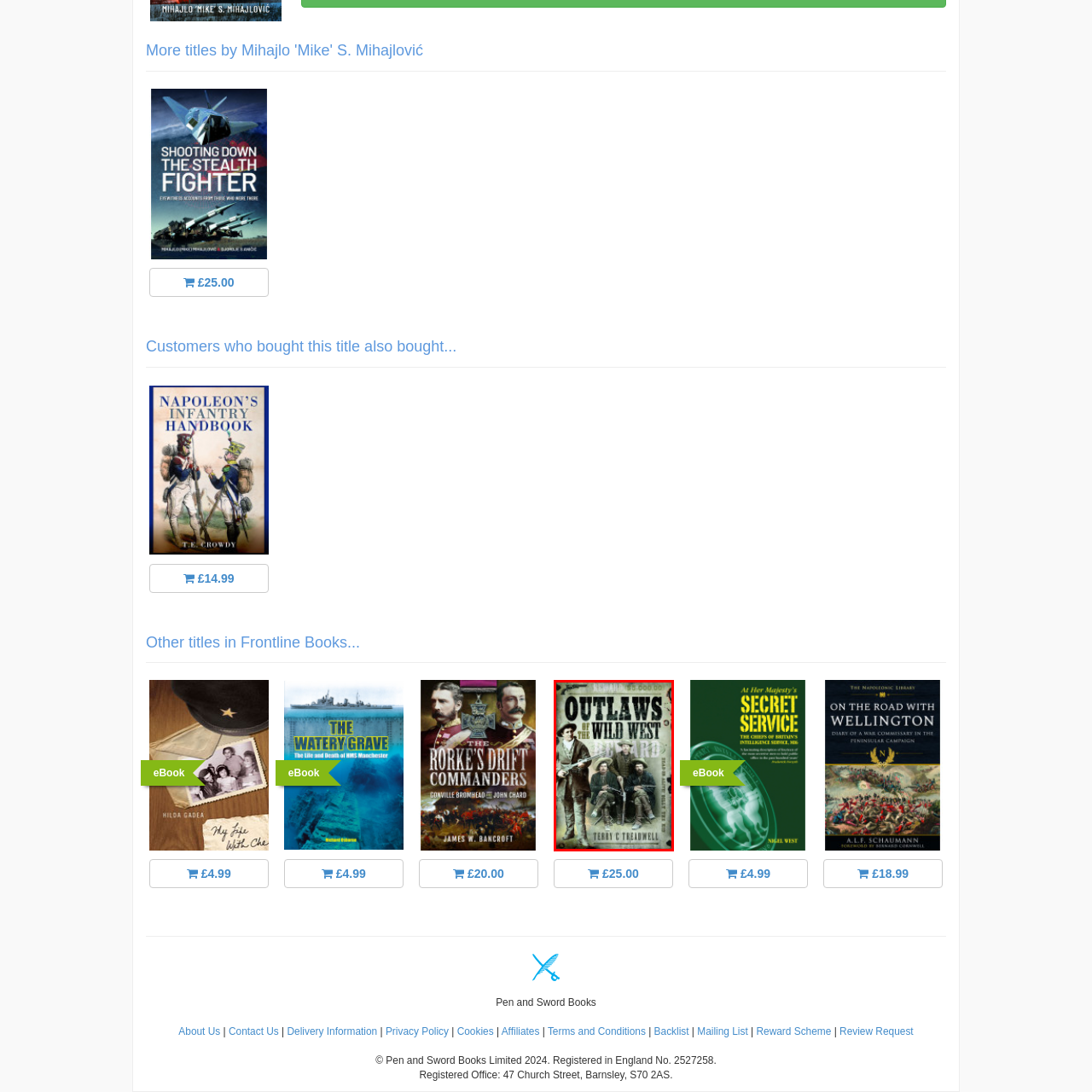View the image inside the red-bordered box and answer the given question using a single word or phrase:
What is one of the men prominently holding?

A rifle